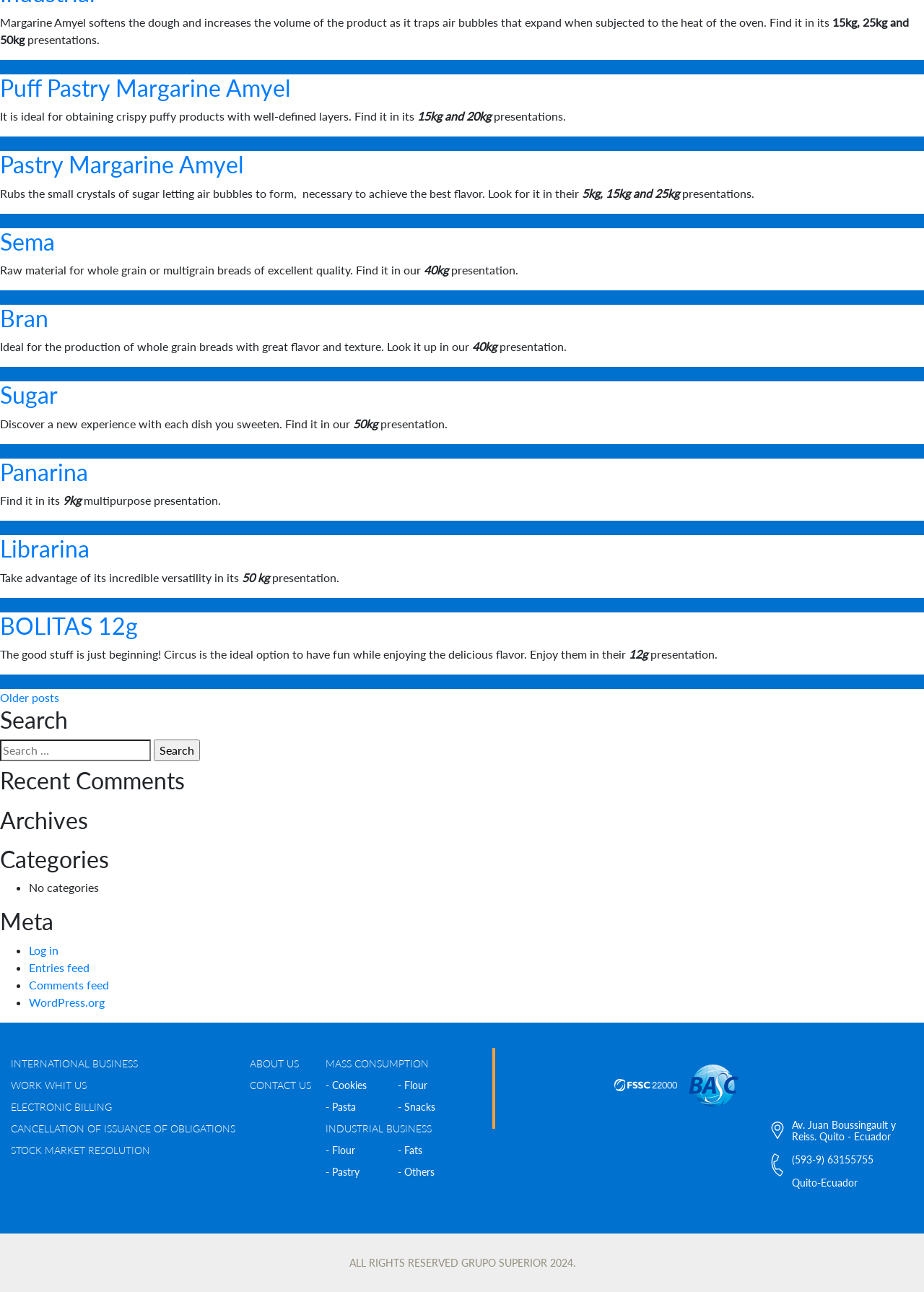Using the webpage screenshot and the element description parent_node: Search for: value="Search", determine the bounding box coordinates. Specify the coordinates in the format (top-left x, top-left y, bottom-right x, bottom-right y) with values ranging from 0 to 1.

[0.166, 0.573, 0.216, 0.589]